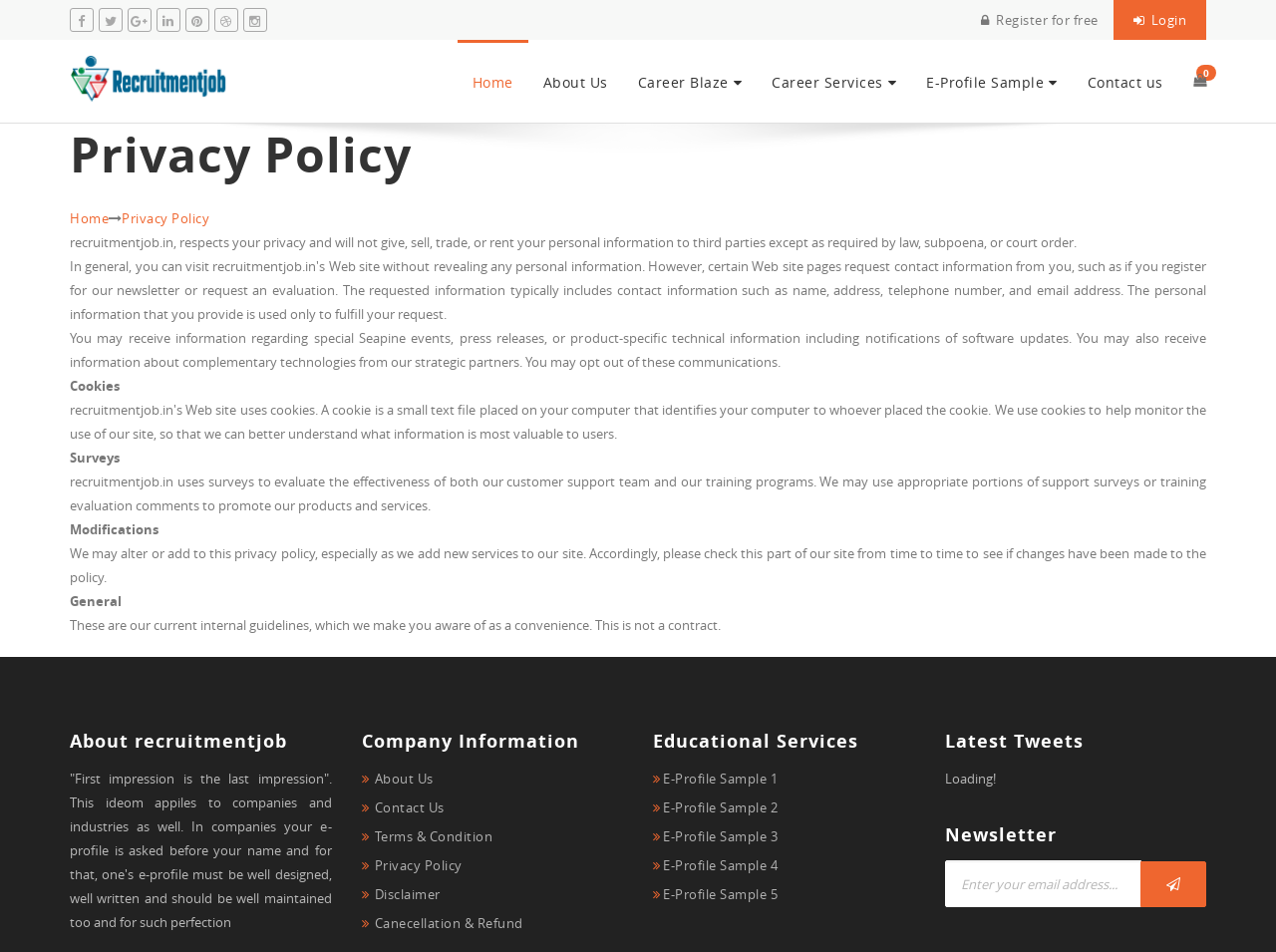Given the content of the image, can you provide a detailed answer to the question?
What is the function of the 'Register for free' button?

The 'Register for free' button allows users to create a free account on the website, which provides access to various services and resources, including e-profile creation tools and educational resources.